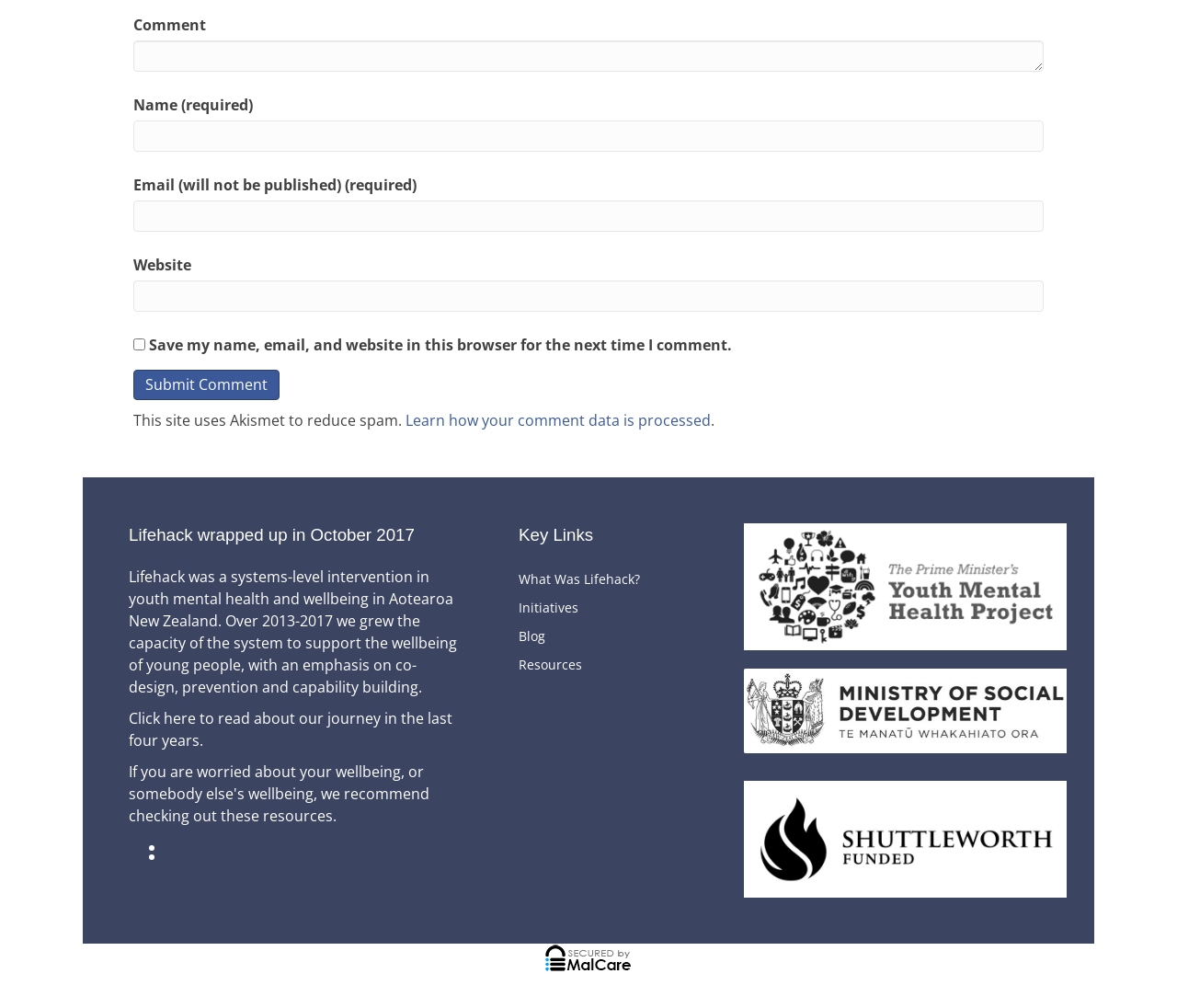Please determine the bounding box coordinates of the element's region to click for the following instruction: "Submit your comment".

[0.113, 0.367, 0.238, 0.397]